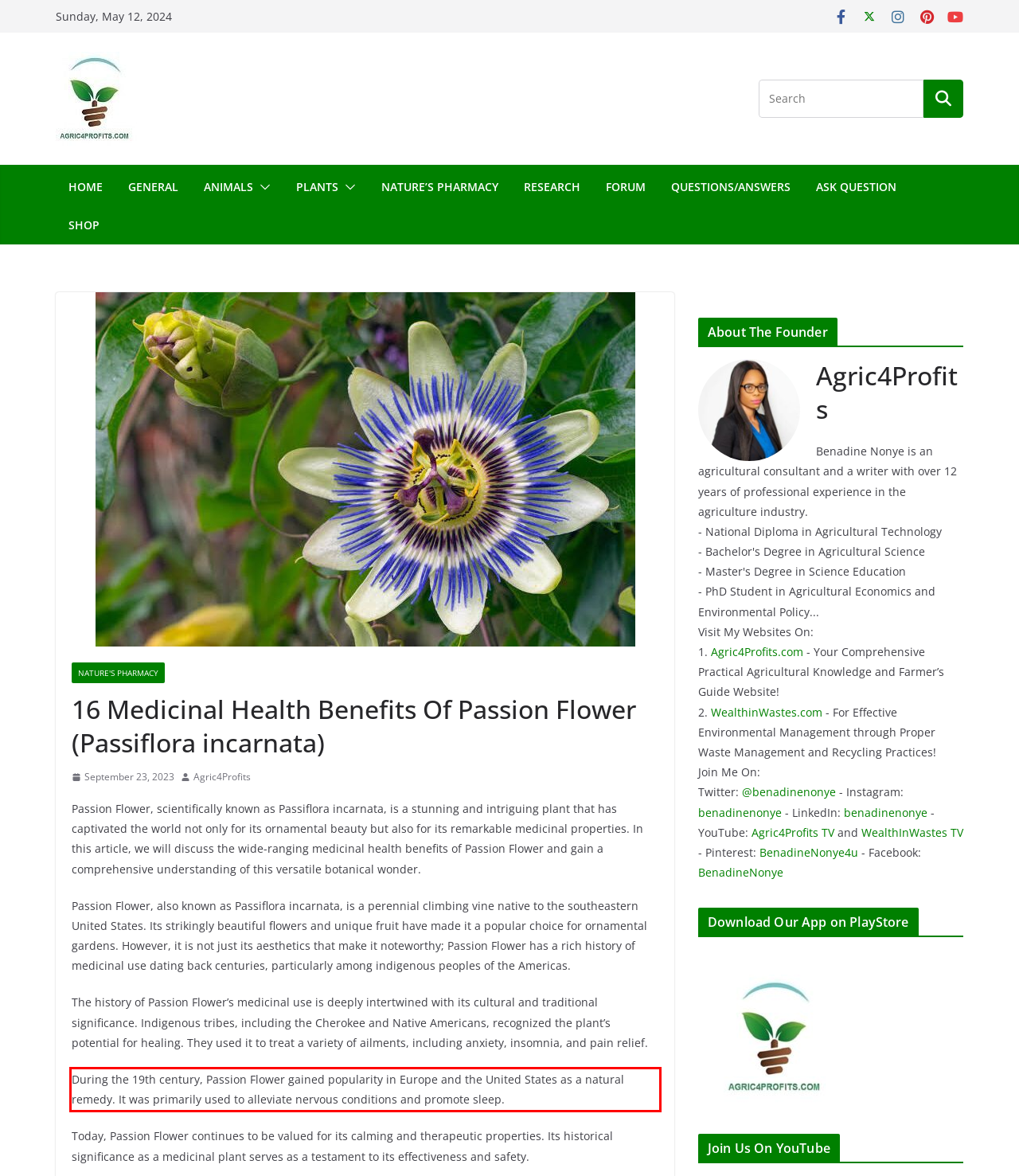Analyze the screenshot of the webpage and extract the text from the UI element that is inside the red bounding box.

During the 19th century, Passion Flower gained popularity in Europe and the United States as a natural remedy. It was primarily used to alleviate nervous conditions and promote sleep.